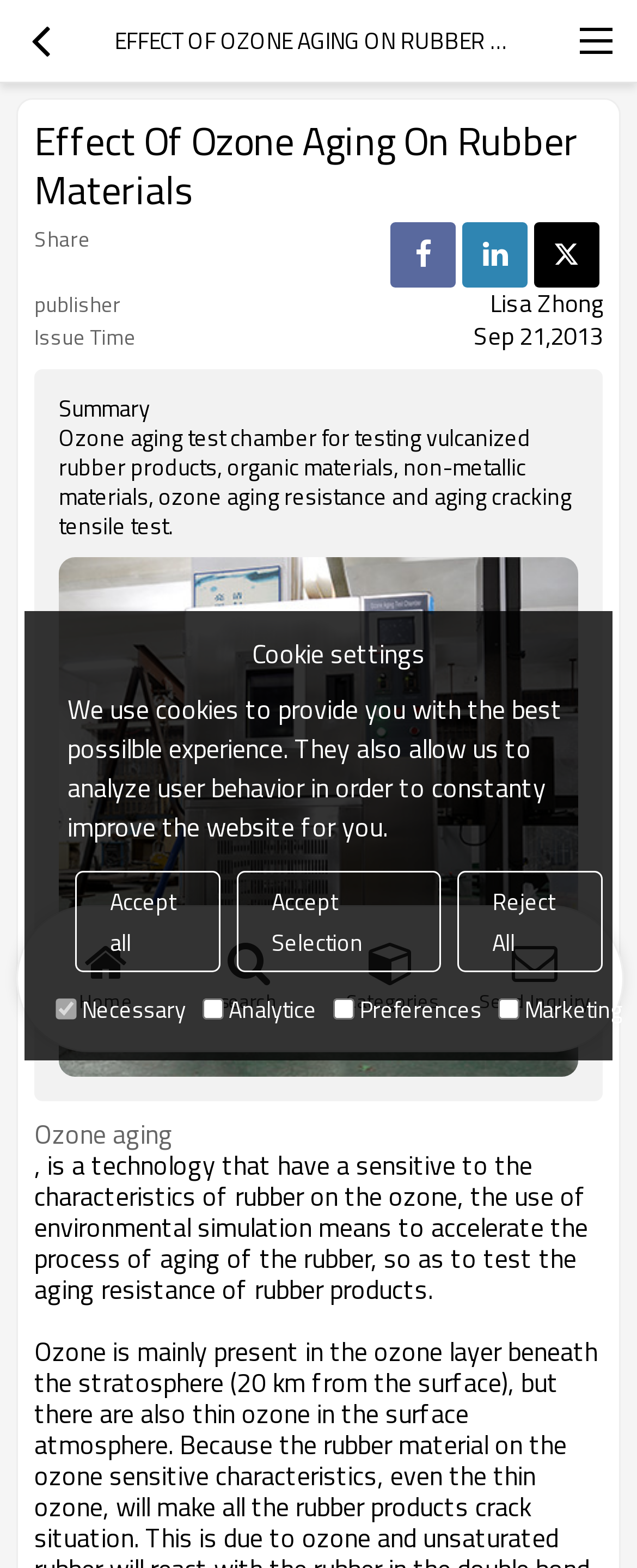Provide a brief response in the form of a single word or phrase:
Who is the publisher of this webpage?

Lisa Zhong